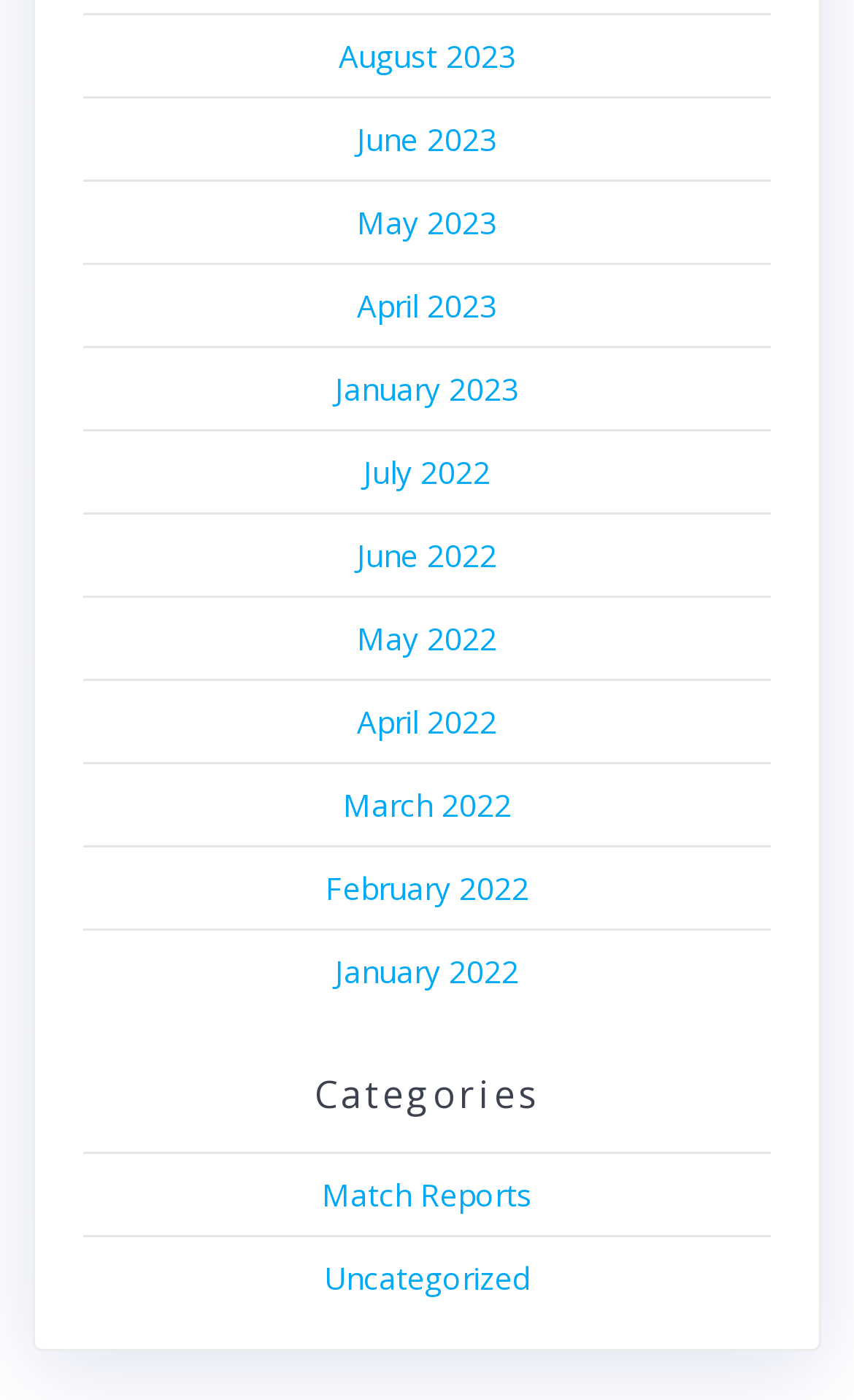What is the category listed below 'Match Reports'?
Please respond to the question with as much detail as possible.

By examining the links under the 'Categories' heading, I found that the category listed below 'Match Reports' is 'Uncategorized'.